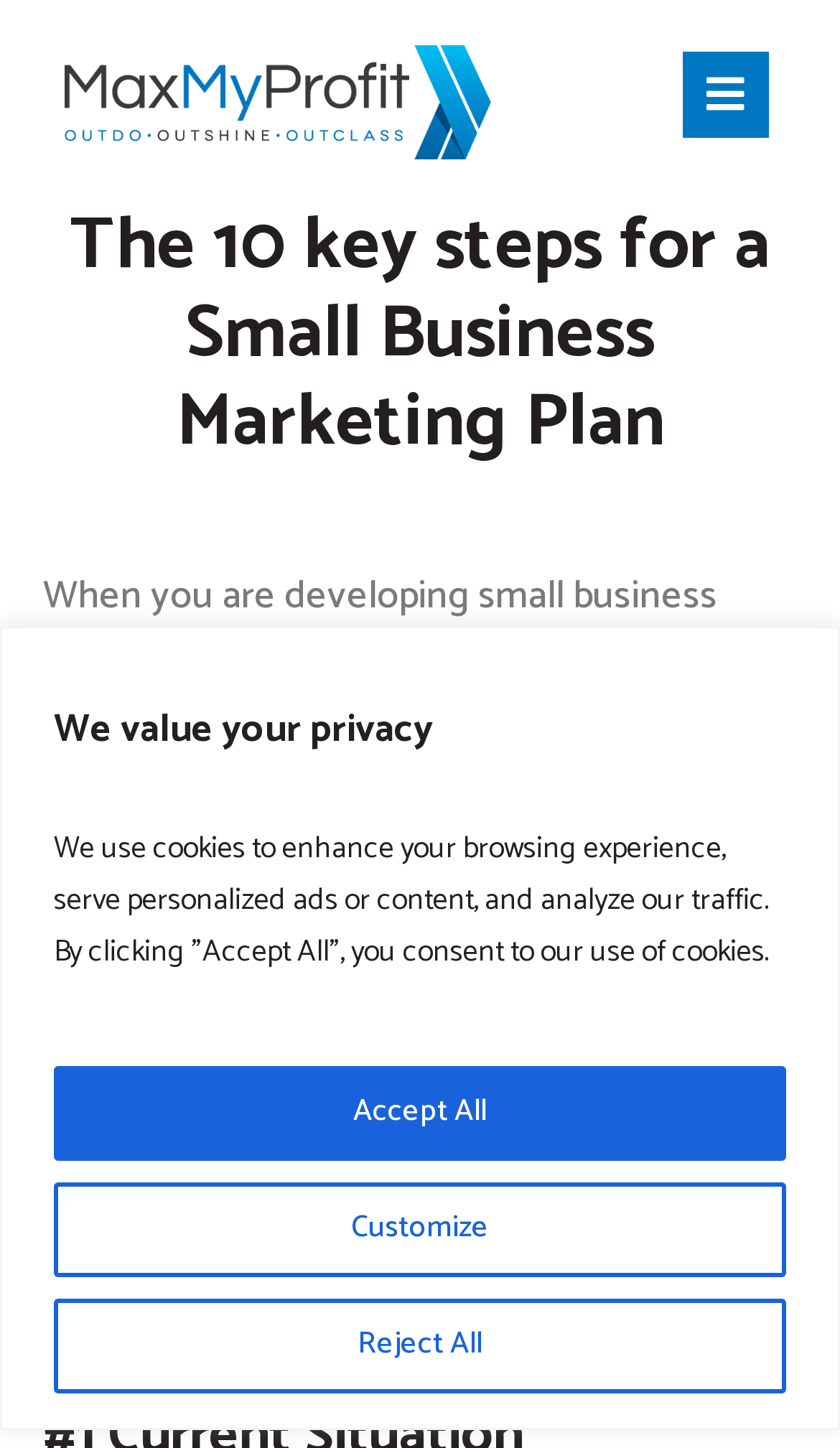Offer a comprehensive description of the webpage’s content and structure.

The webpage is about creating a small business marketing plan, with a focus on the 10 key steps to achieve it. At the top of the page, there is a privacy notice that spans the entire width, informing users about the use of cookies and providing options to customize, reject, or accept all cookies. 

Below the privacy notice, there are two links, one on the left and one on the right, which are likely navigation links. 

The main content of the page is divided into sections, with a heading that reads "The 10 key steps for a Small Business Marketing Plan" positioned near the top. 

Directly below the heading, there is a brief summary of the importance of having a comprehensive small business marketing plan, which includes elements such as branding, website, content, social media, networking, and sales process. 

Following this summary, there is a brief paragraph that outlines the purpose of the guide, which is to provide the 10 key elements of a fully developed small business marketing plan, emphasizing the importance of all these elements working together to achieve a successful marketing strategy.